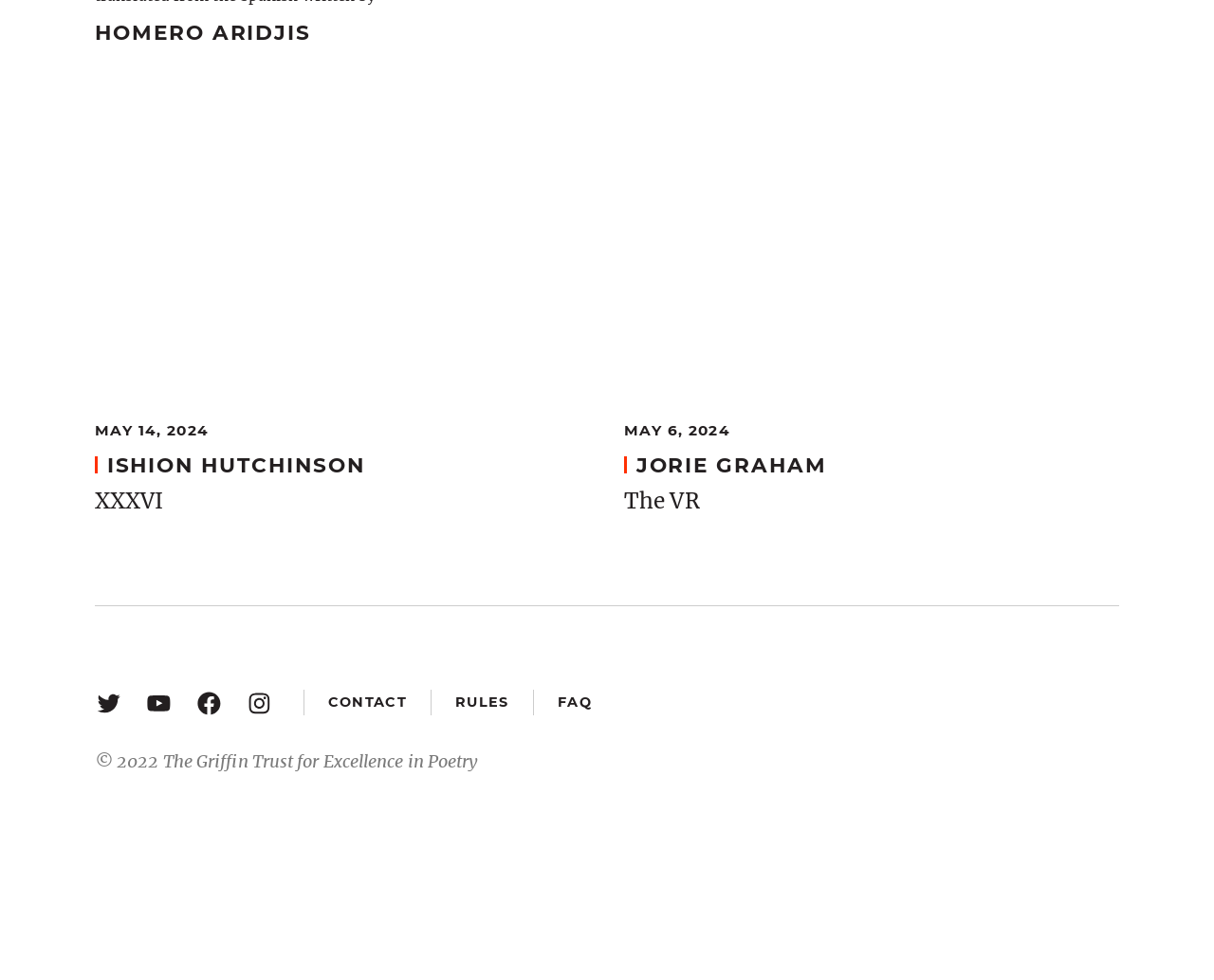Please determine the bounding box coordinates of the clickable area required to carry out the following instruction: "contact us". The coordinates must be four float numbers between 0 and 1, represented as [left, top, right, bottom].

[0.27, 0.739, 0.335, 0.756]